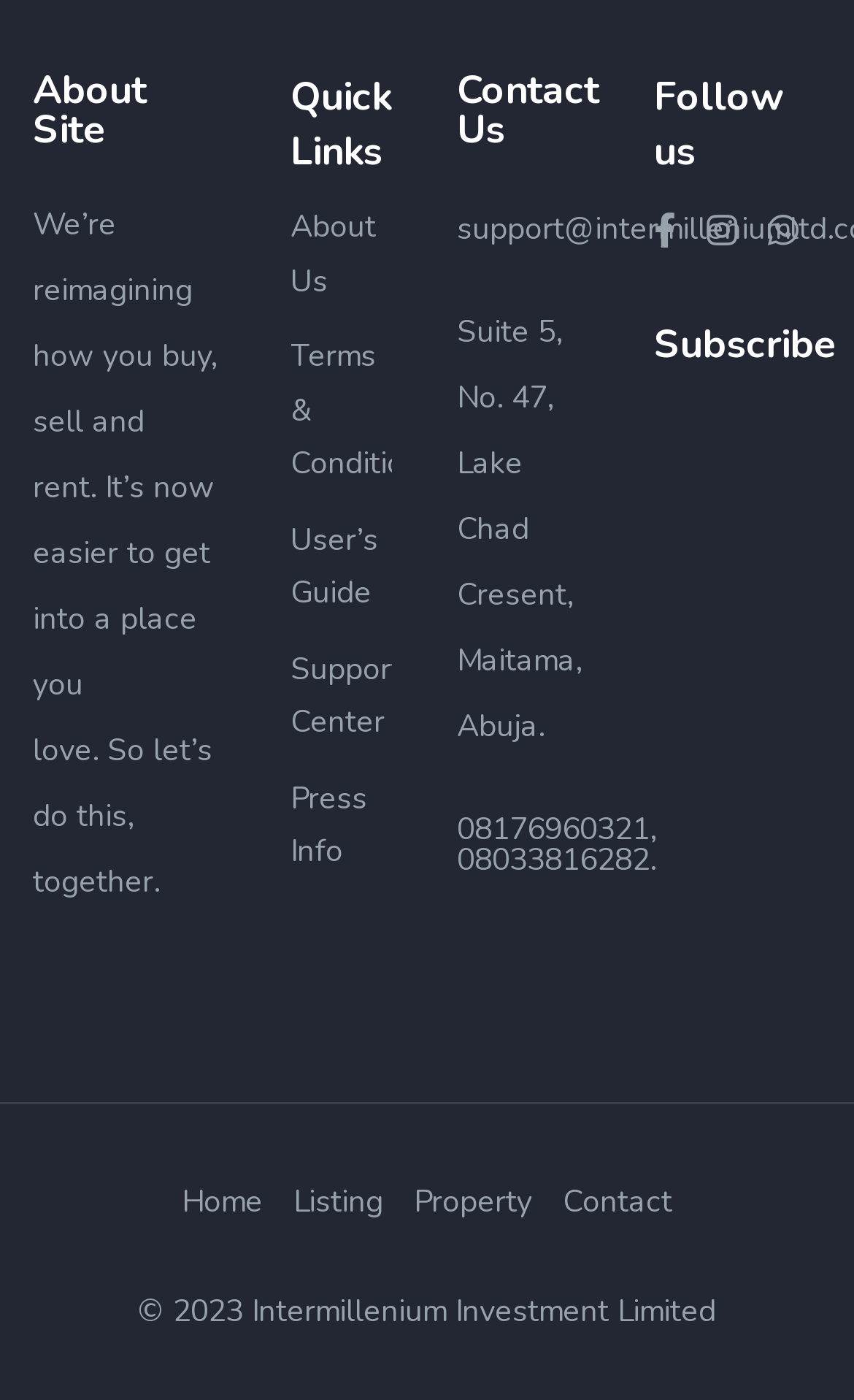Specify the bounding box coordinates of the region I need to click to perform the following instruction: "Click on Follow us on Facebook". The coordinates must be four float numbers in the range of 0 to 1, i.e., [left, top, right, bottom].

[0.766, 0.149, 0.791, 0.184]